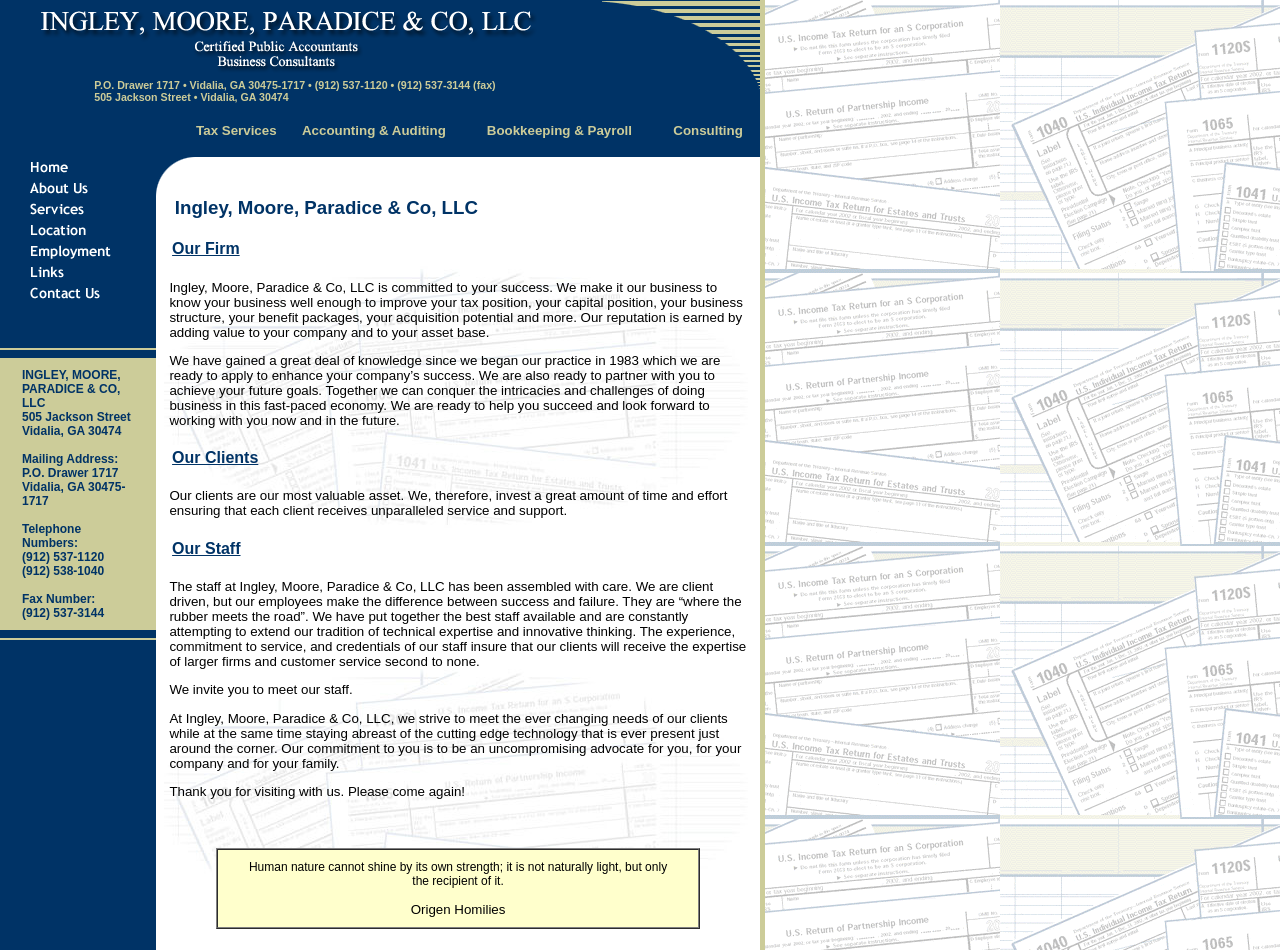What is the address of Ingley, Moore, Paradice & Co, LLC?
Please provide a comprehensive answer based on the contents of the image.

I found the address by looking at the text in the LayoutTableCell element with the bounding box coordinates [0.0, 0.377, 0.122, 0.663]. The text mentions the address as '505 Jackson Street Vidalia, GA 30474'.